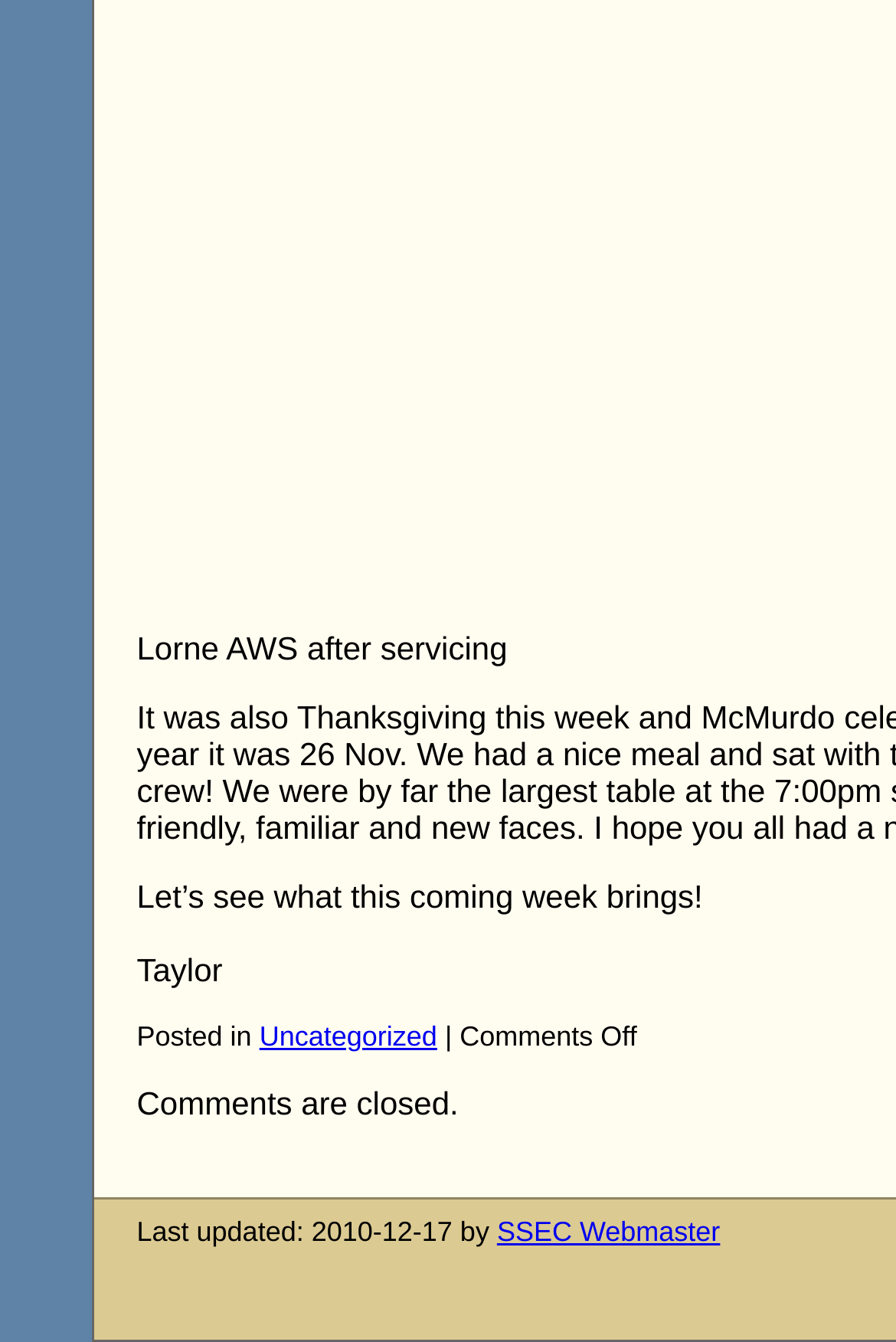Given the element description: "SSEC Webmaster", predict the bounding box coordinates of the UI element it refers to, using four float numbers between 0 and 1, i.e., [left, top, right, bottom].

[0.555, 0.906, 0.804, 0.93]